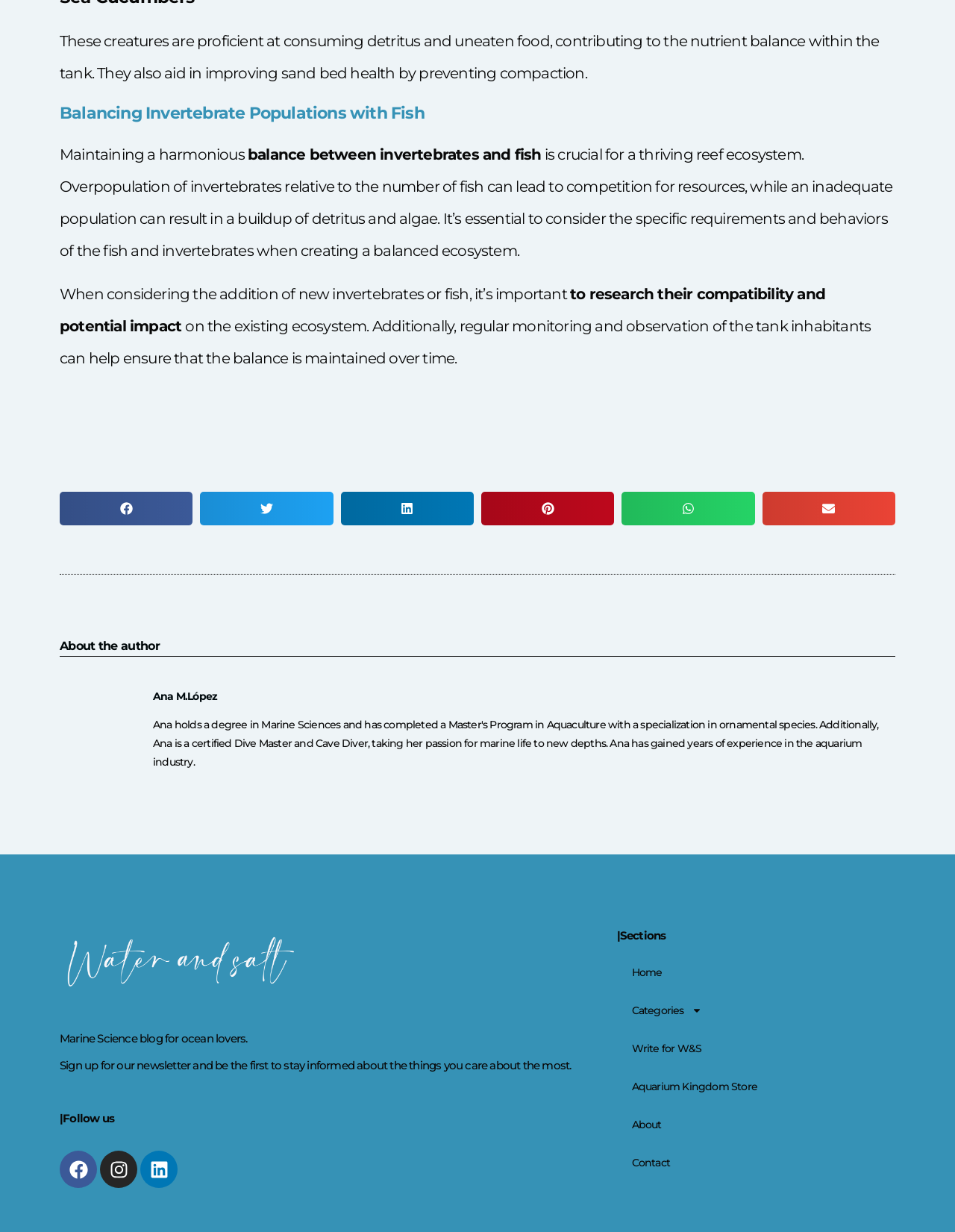Please provide a brief answer to the following inquiry using a single word or phrase:
What is the topic of the article?

Balancing invertebrate populations with fish